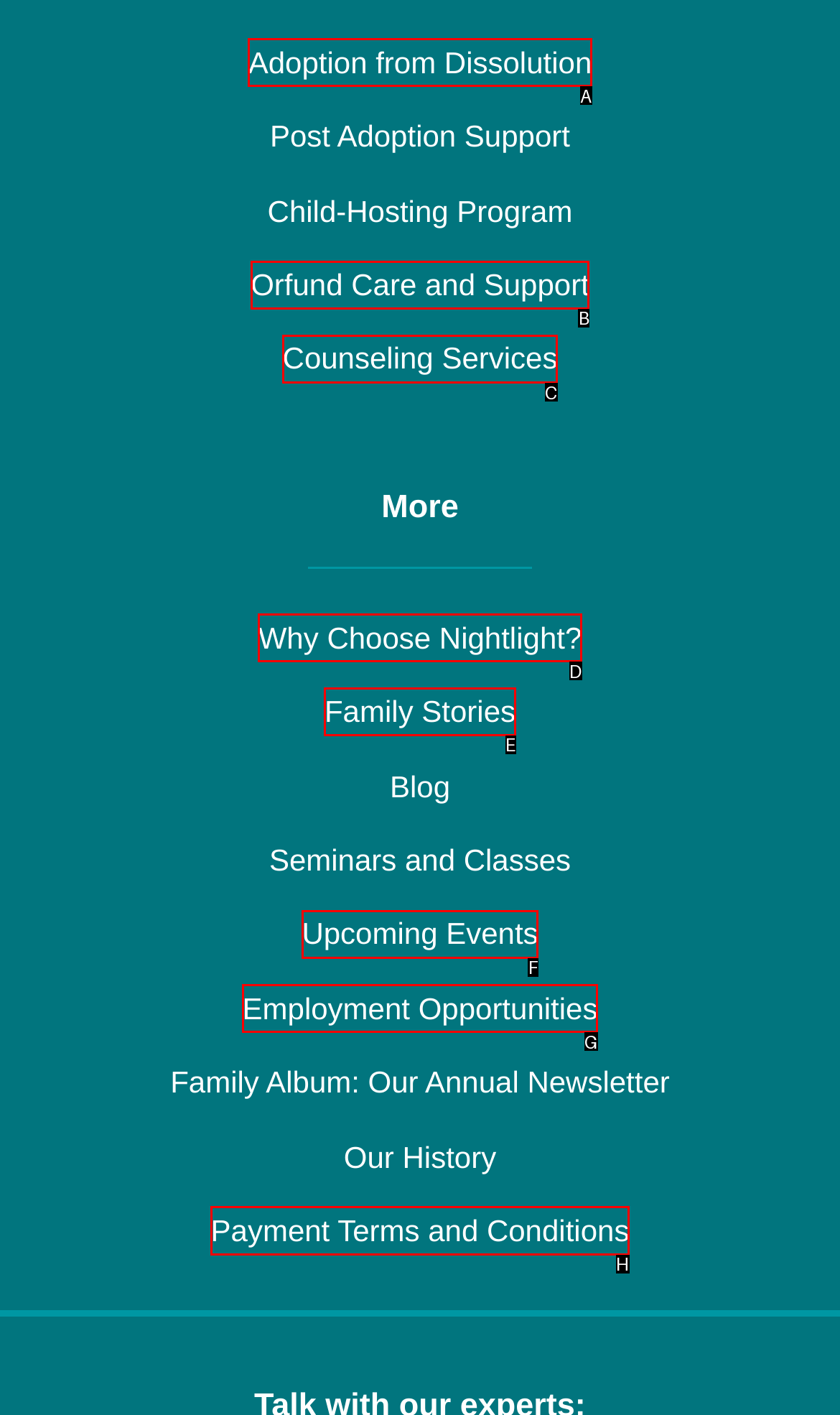Decide which letter you need to select to fulfill the task: Subscribe to the magazine
Answer with the letter that matches the correct option directly.

None